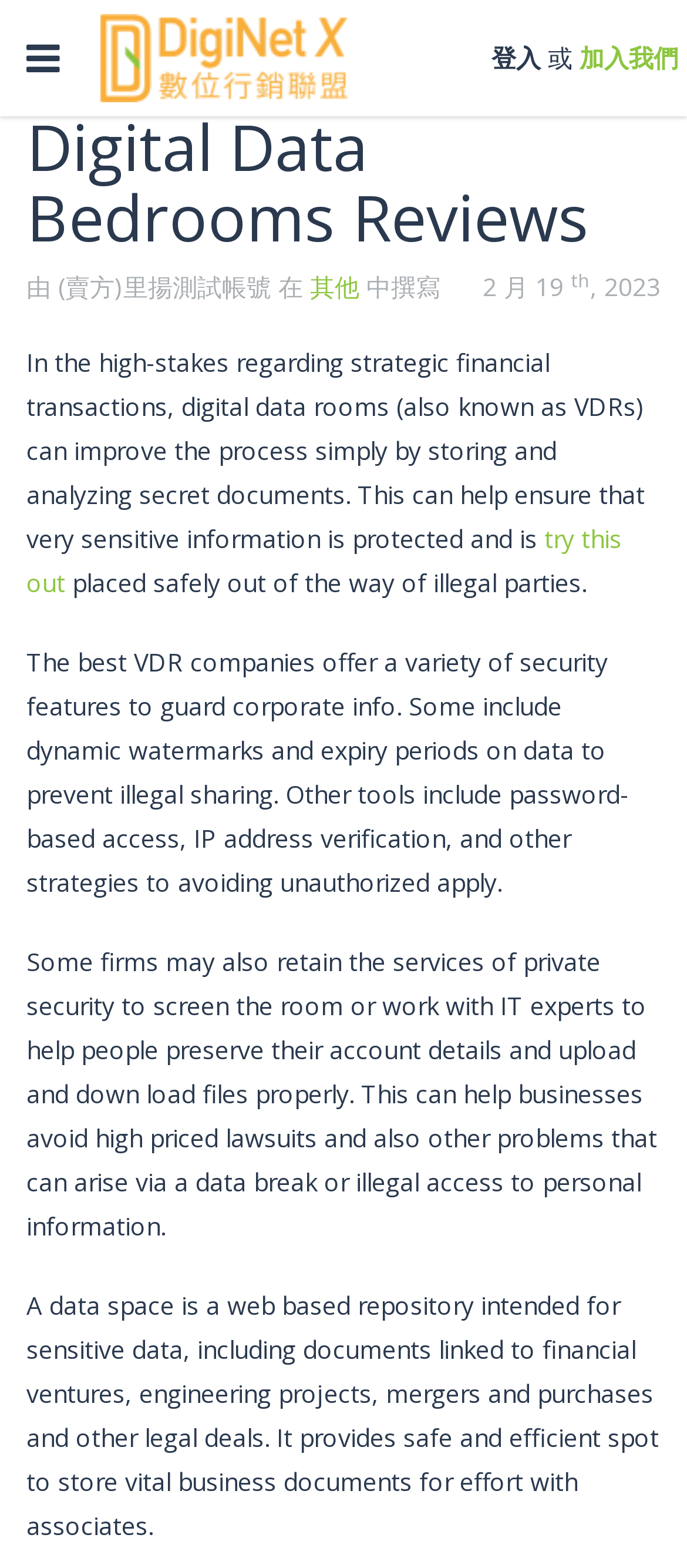What is the purpose of digital data rooms? Examine the screenshot and reply using just one word or a brief phrase.

Store and analyze secret documents